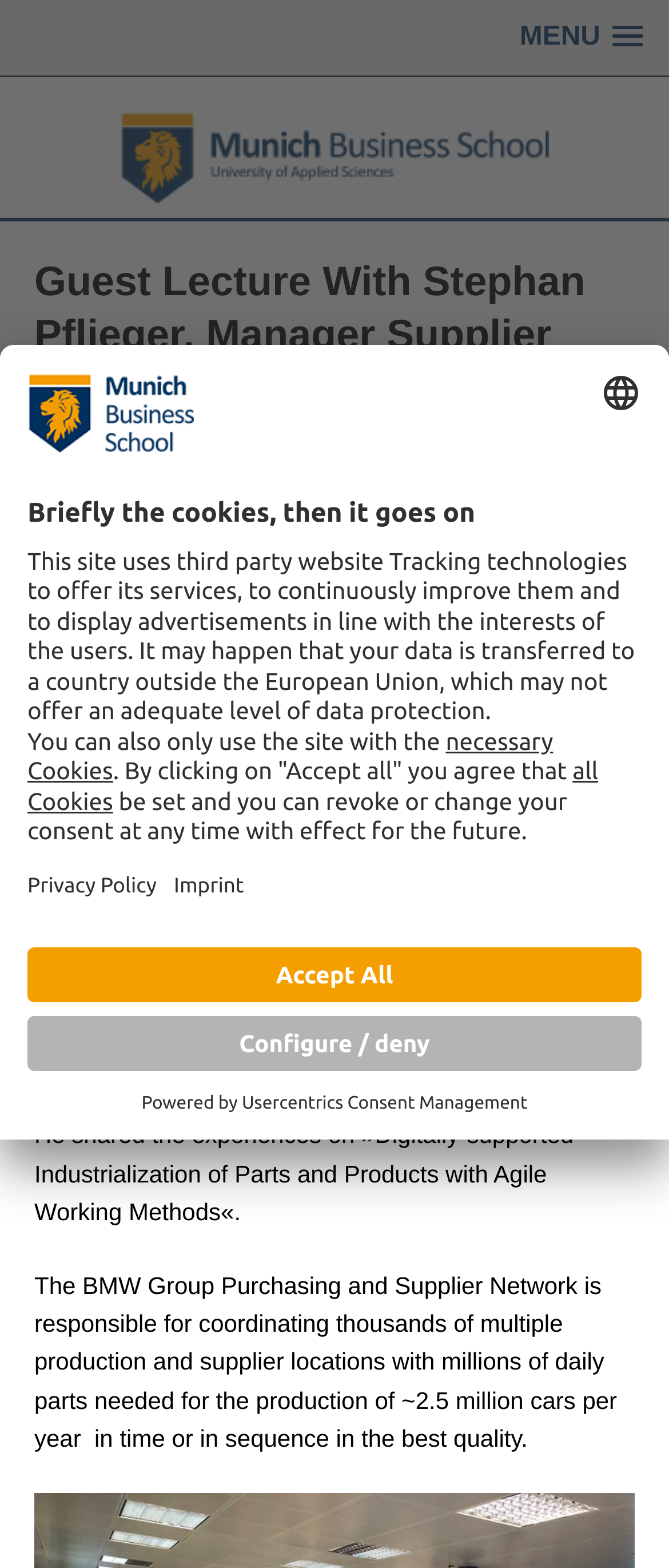Create an elaborate caption for the webpage.

The webpage is about a guest lecture by Stephan Pflieger, Manager Supplier Master Data & Business Analytics at BMW Group, which took place on October 29, 2019, at Munich Business School. 

At the top of the page, there is a menu link on the right side, and a link to the Munich Business School homepage on the left side. Below the menu link, there is an image of Munich Business School Insights. 

The main content of the page is divided into sections. The first section has a heading that mentions the guest lecture, followed by a link to the date of the lecture. Below this, there is a figure with an image. 

The next section starts with a paragraph of text that summarizes the lecture, mentioning that Stephan Pflieger shared his experiences on digitally-supported industrialization of parts and products with agile working methods. This is followed by another paragraph that describes the BMW Group Purchasing and Supplier Network. 

On the left side of the page, there is a button to open privacy settings. When clicked, a dialog box appears with a heading "Briefly the cookies, then it goes on" and a long text that explains how the site uses third-party website tracking technologies and cookies. The dialog box also has buttons to select a language, accept all cookies, and open privacy policy and imprint. 

At the bottom of the page, there are three buttons: "More Information", "Accept All", and "Powered by Usercentrics Consent Management".